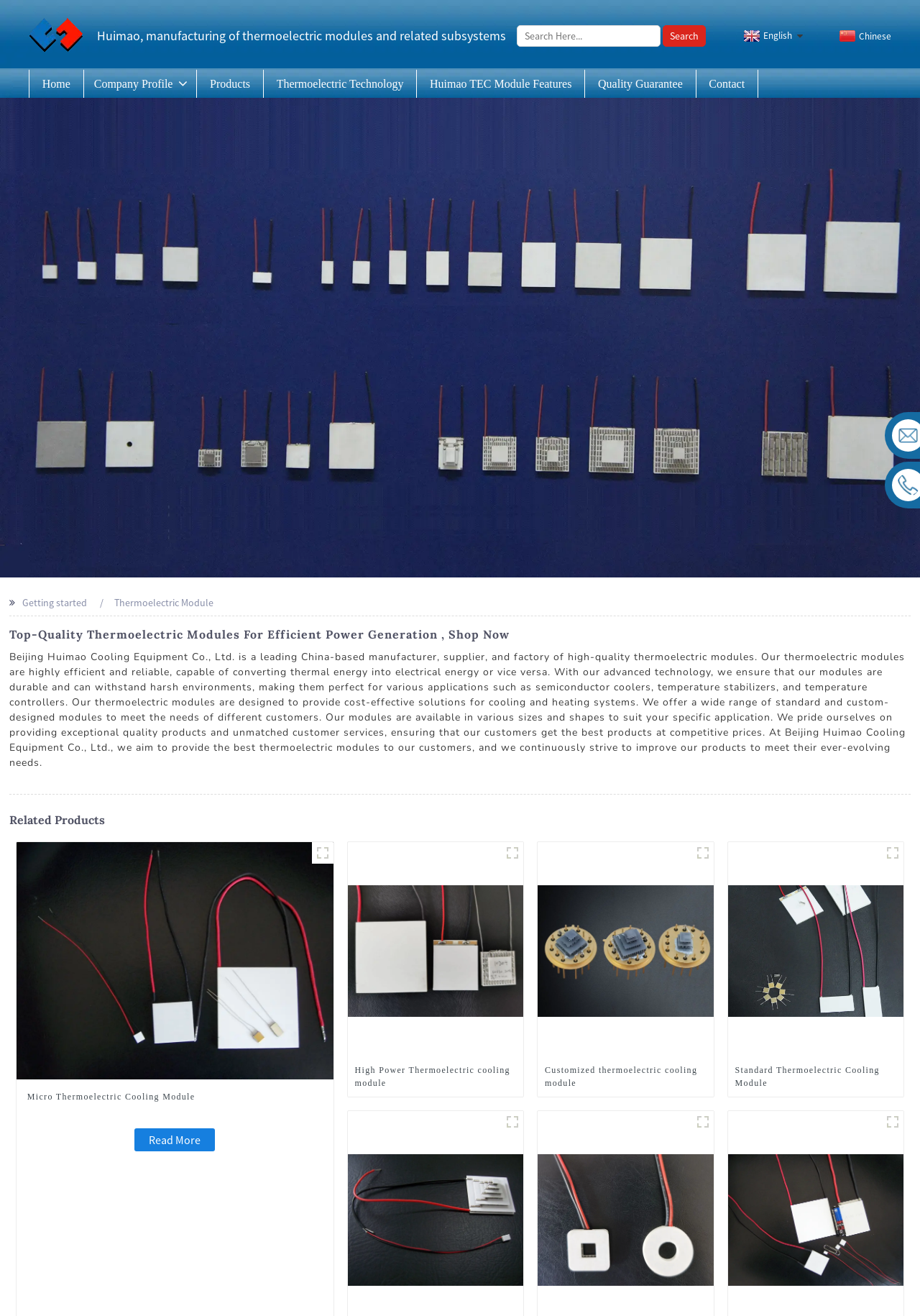Refer to the image and answer the question with as much detail as possible: What is the company name?

The company name is Huimao, which is mentioned in the header section of the webpage as 'Wholesale Thermoelectric Module Manufacturer and Supplier, Factory | Huimao'.